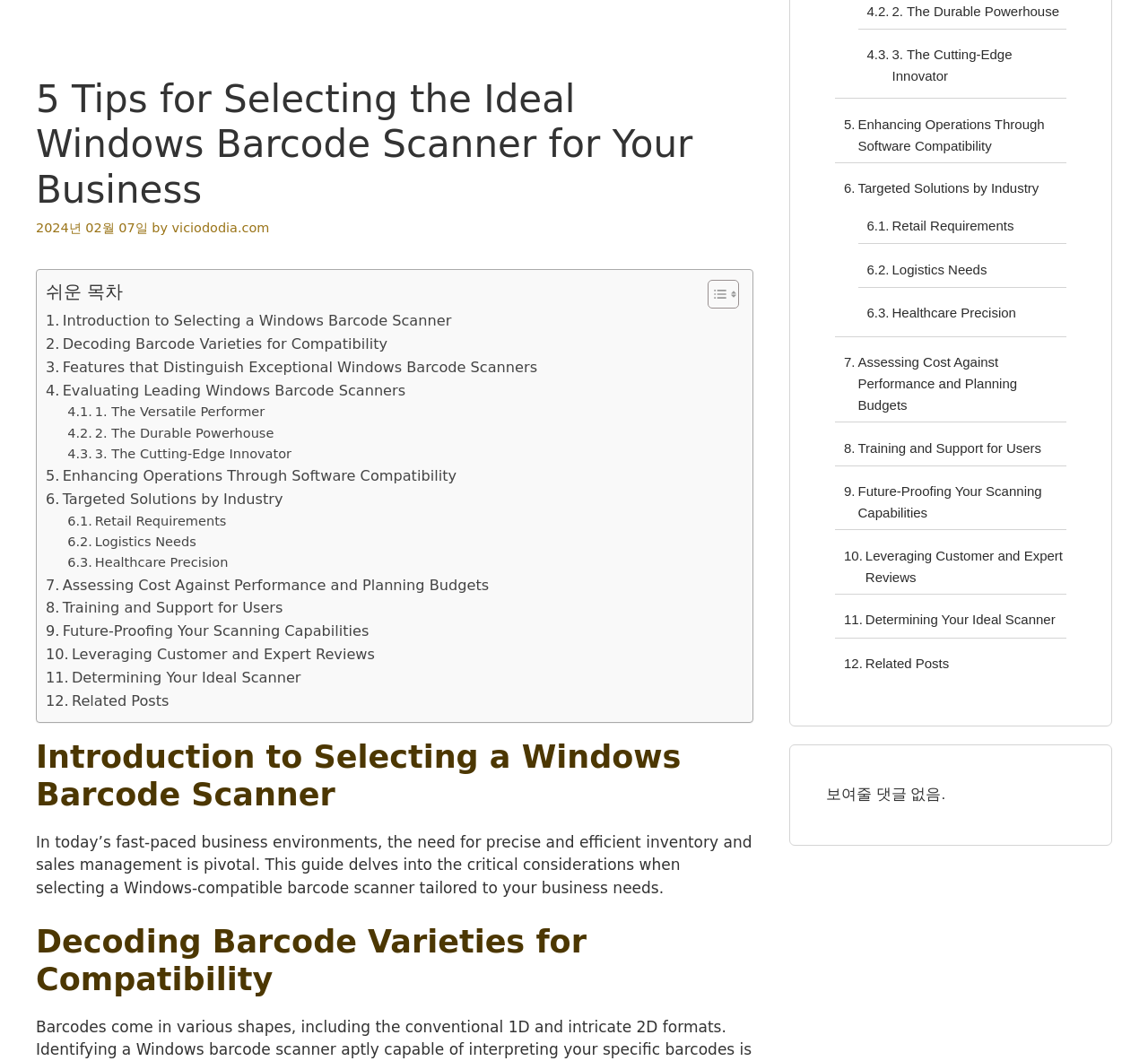Using the element description Targeted Solutions by Industry, predict the bounding box coordinates for the UI element. Provide the coordinates in (top-left x, top-left y, bottom-right x, bottom-right y) format with values ranging from 0 to 1.

[0.04, 0.46, 0.246, 0.482]